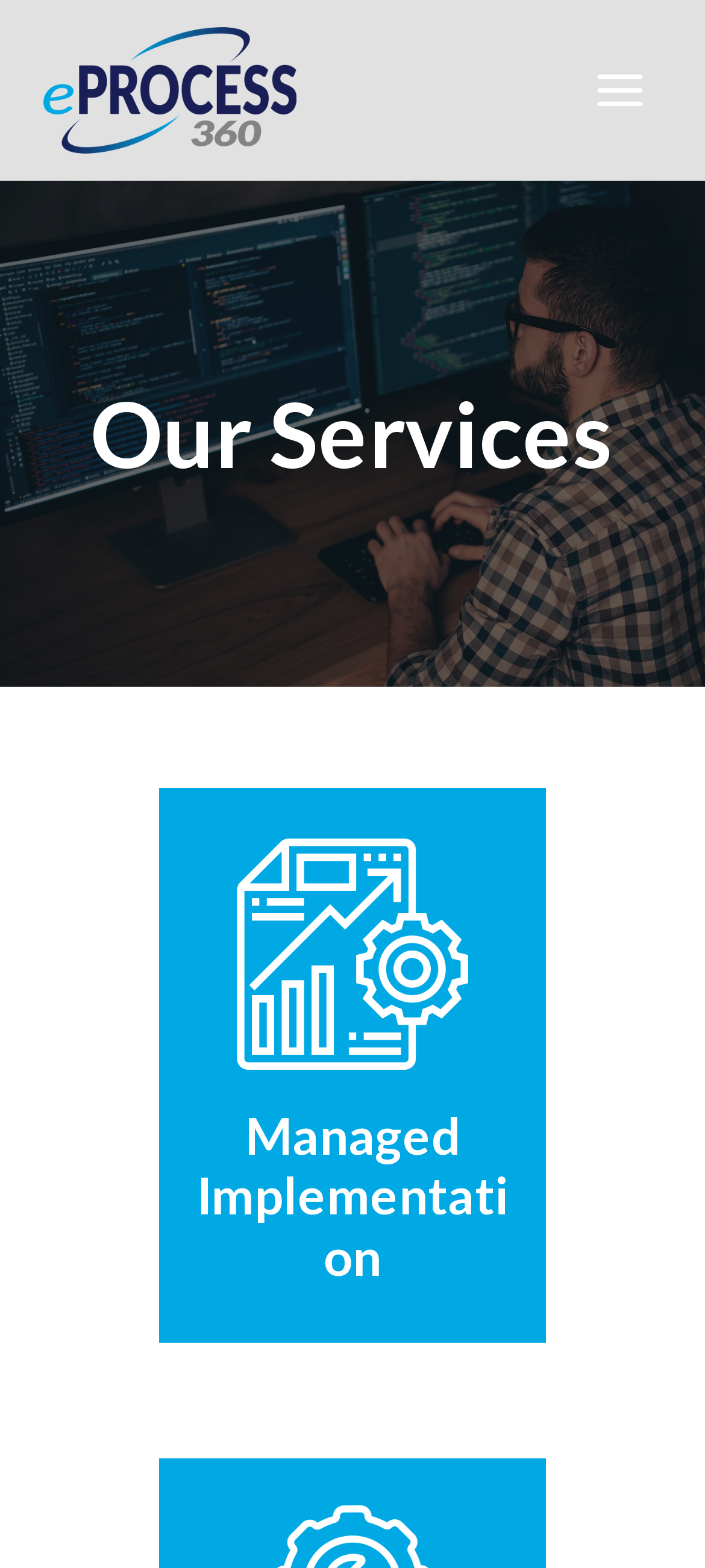Please determine the bounding box coordinates for the UI element described here. Use the format (top-left x, top-left y, bottom-right x, bottom-right y) with values bounded between 0 and 1: ManagedImplementation

[0.226, 0.502, 0.774, 0.856]